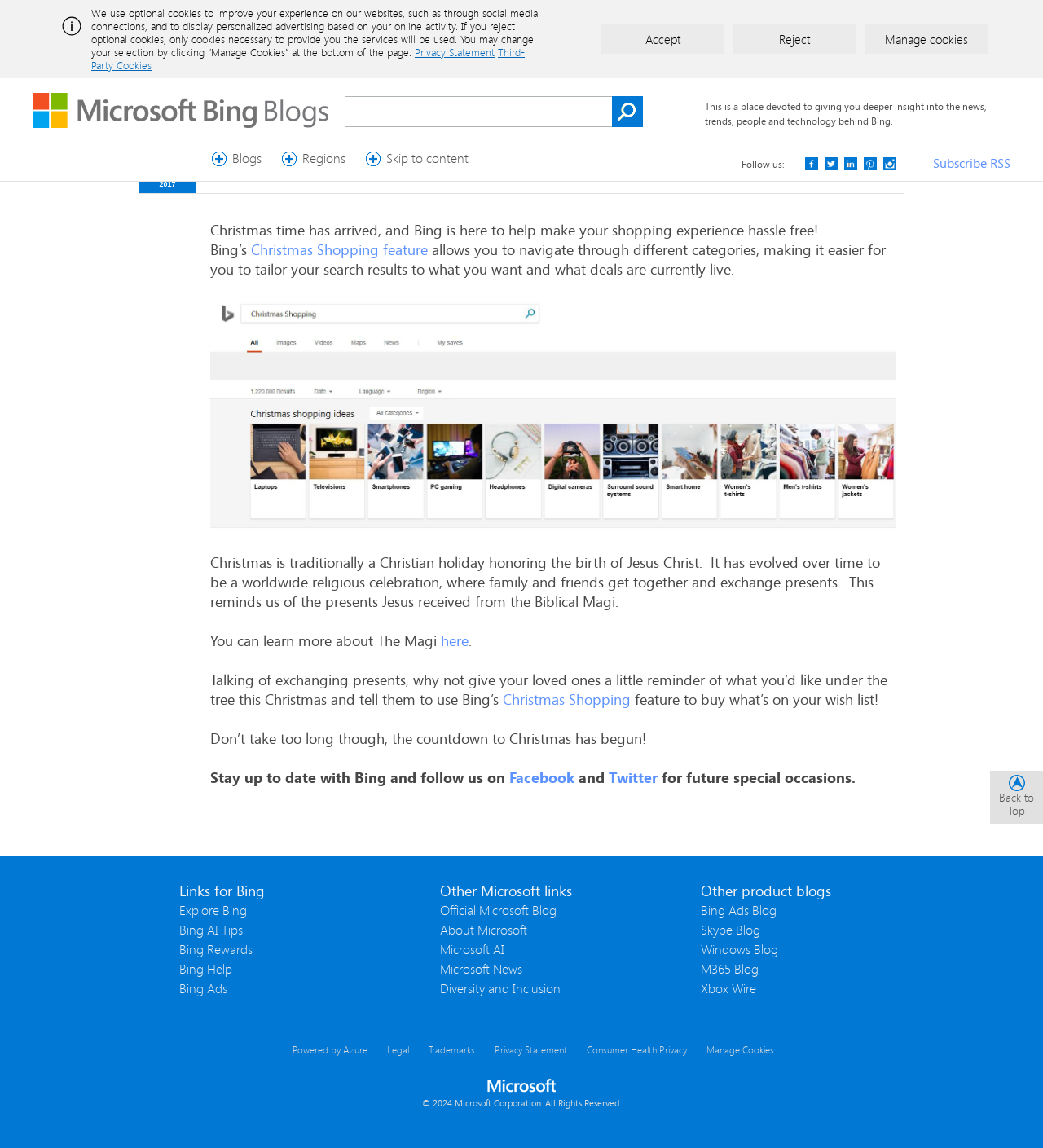Please examine the image and answer the question with a detailed explanation:
What is the countdown for?

The webpage mentions that the countdown has begun, and given the Christmas theme, it is likely that the countdown is for Christmas.